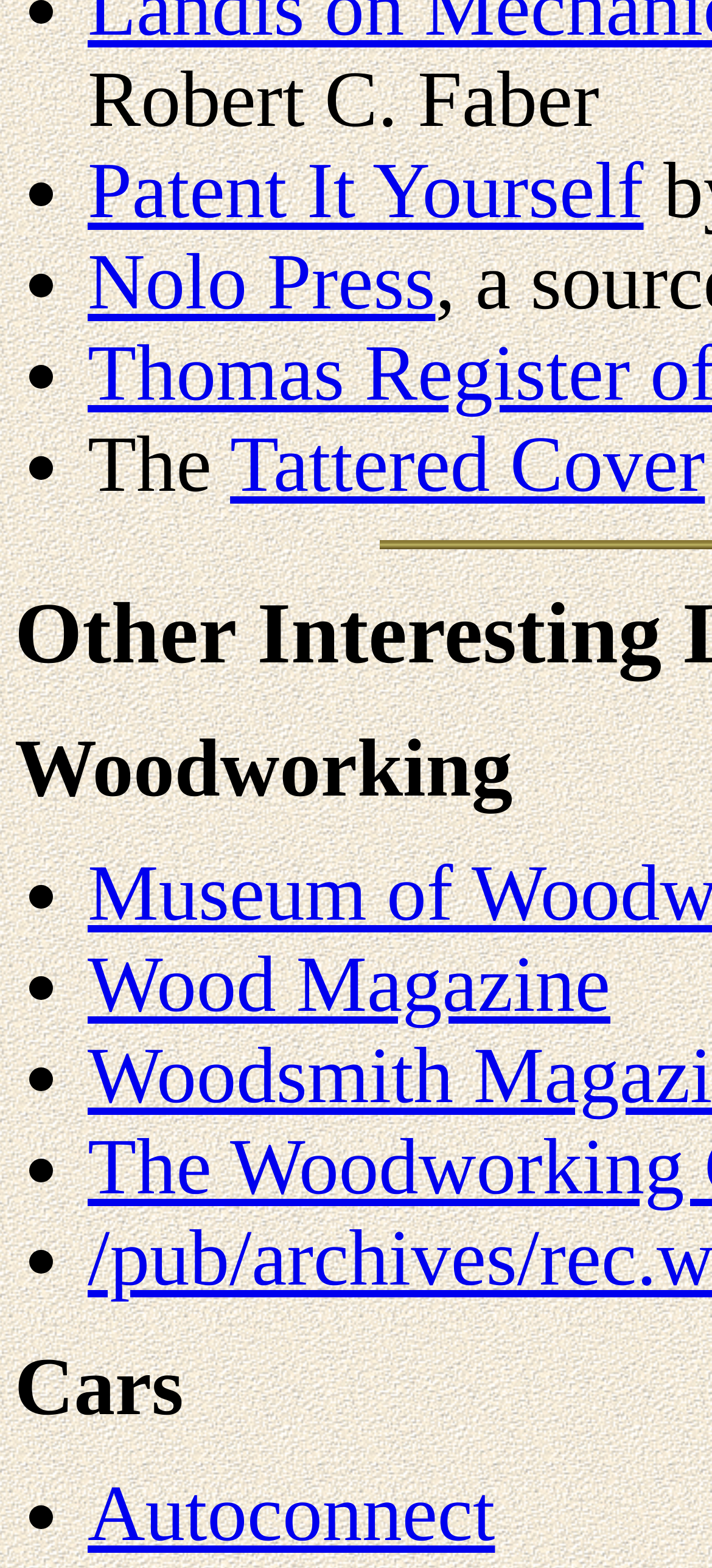Respond with a single word or phrase to the following question:
What is the first link on the webpage?

Patent It Yourself